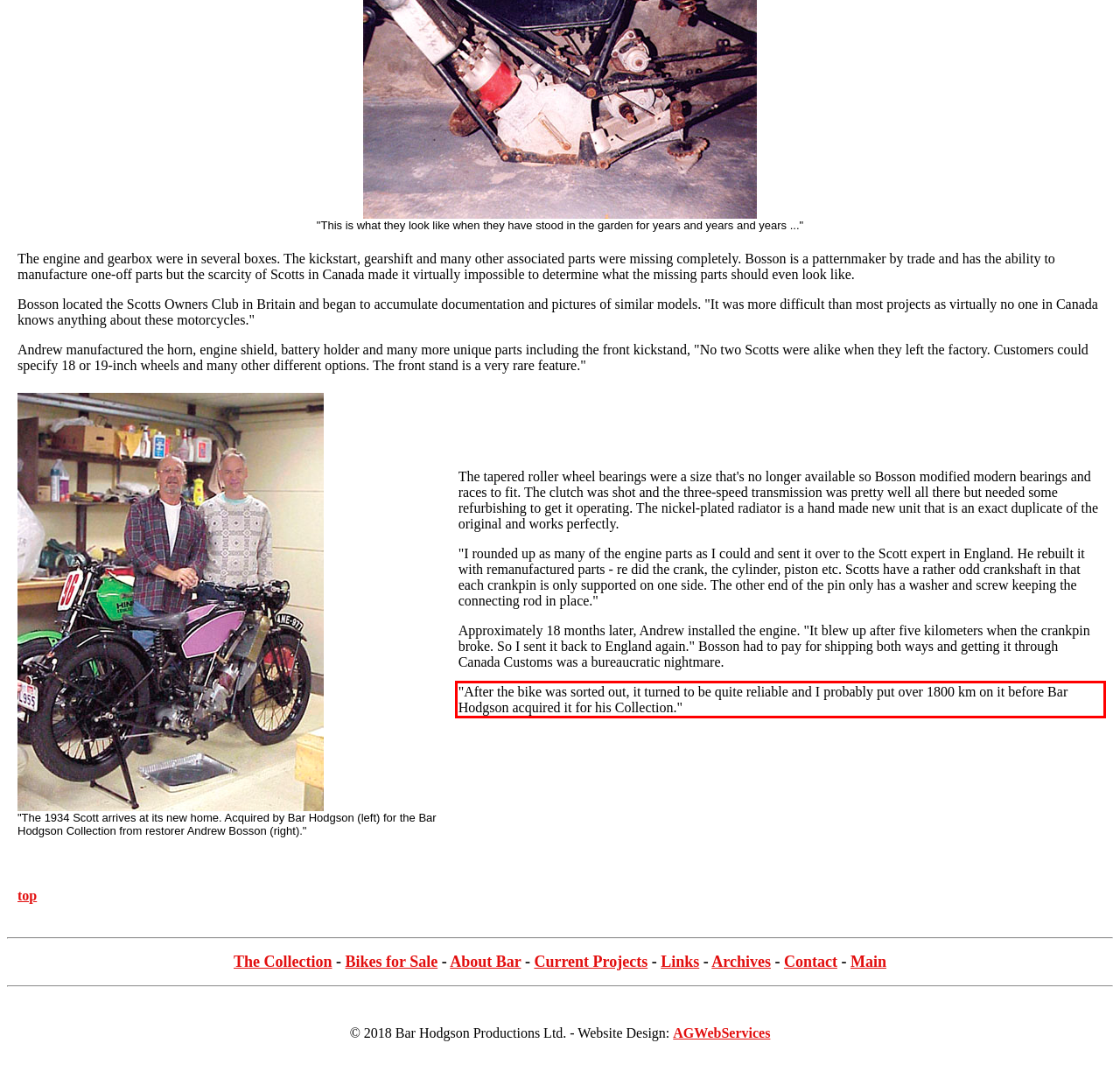You are provided with a screenshot of a webpage that includes a red bounding box. Extract and generate the text content found within the red bounding box.

"After the bike was sorted out, it turned to be quite reliable and I probably put over 1800 km on it before Bar Hodgson acquired it for his Collection."